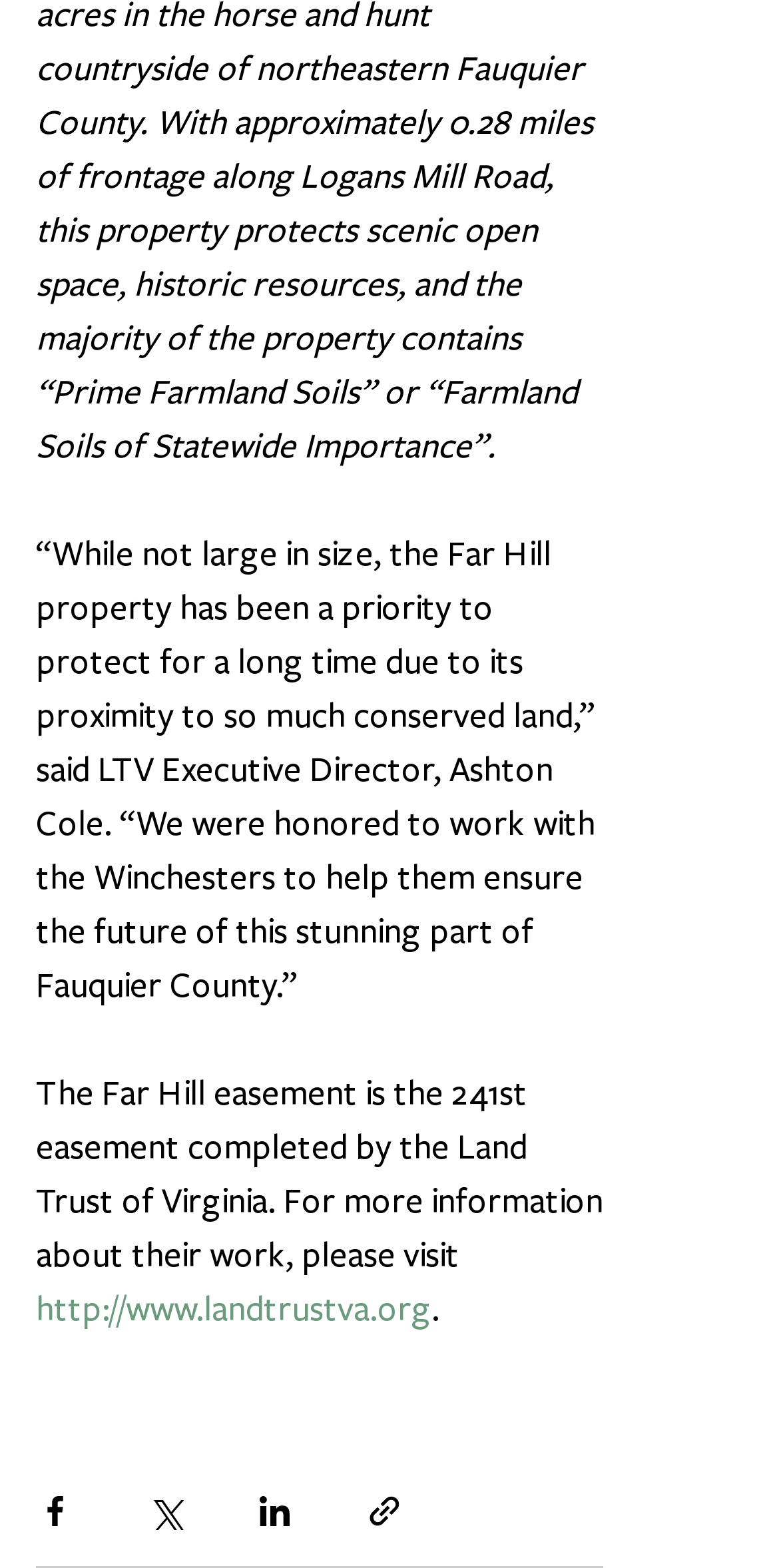How many easements has the Land Trust of Virginia completed?
Refer to the screenshot and respond with a concise word or phrase.

241